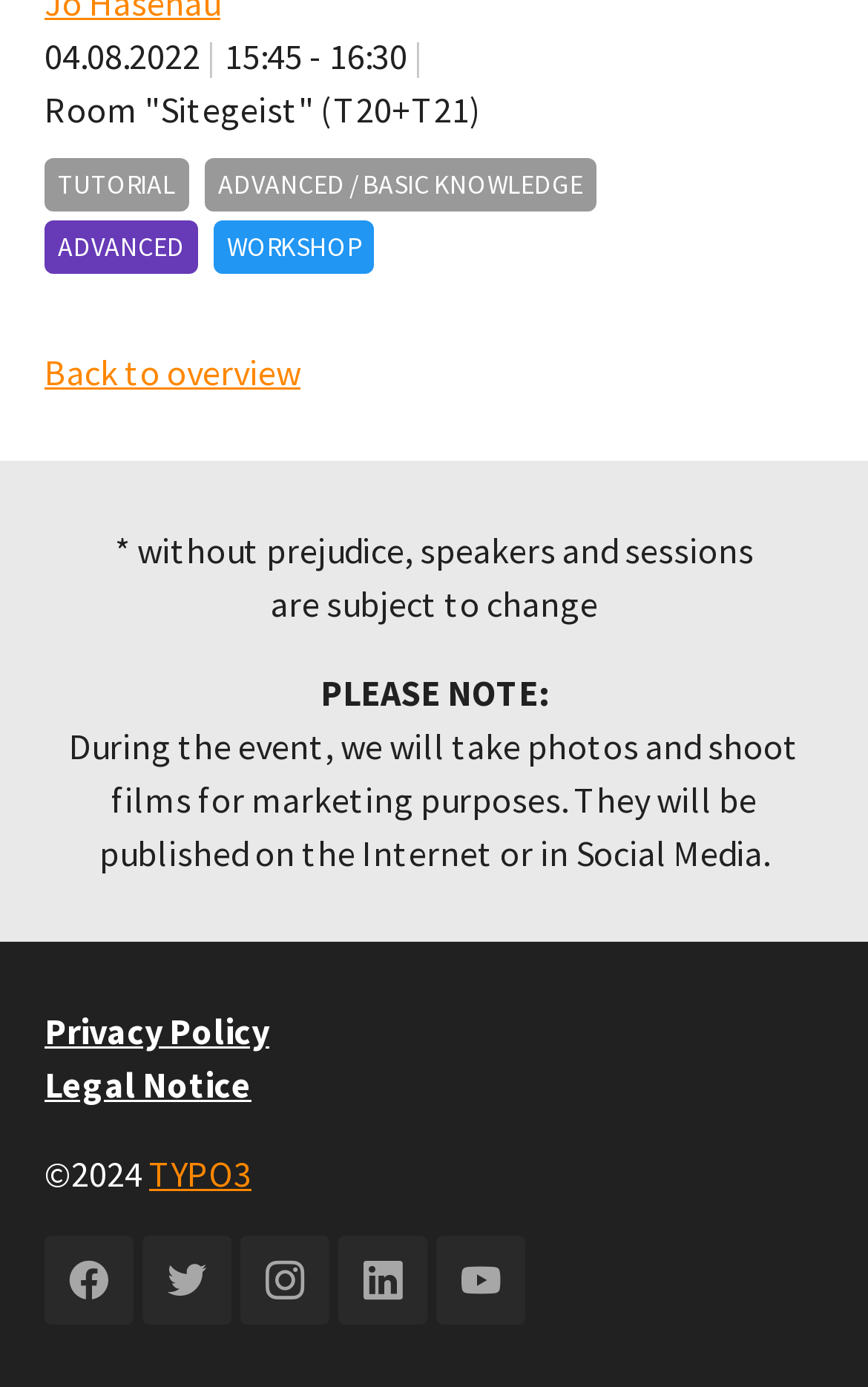Can you show the bounding box coordinates of the region to click on to complete the task described in the instruction: "view privacy policy"?

[0.051, 0.728, 0.31, 0.76]